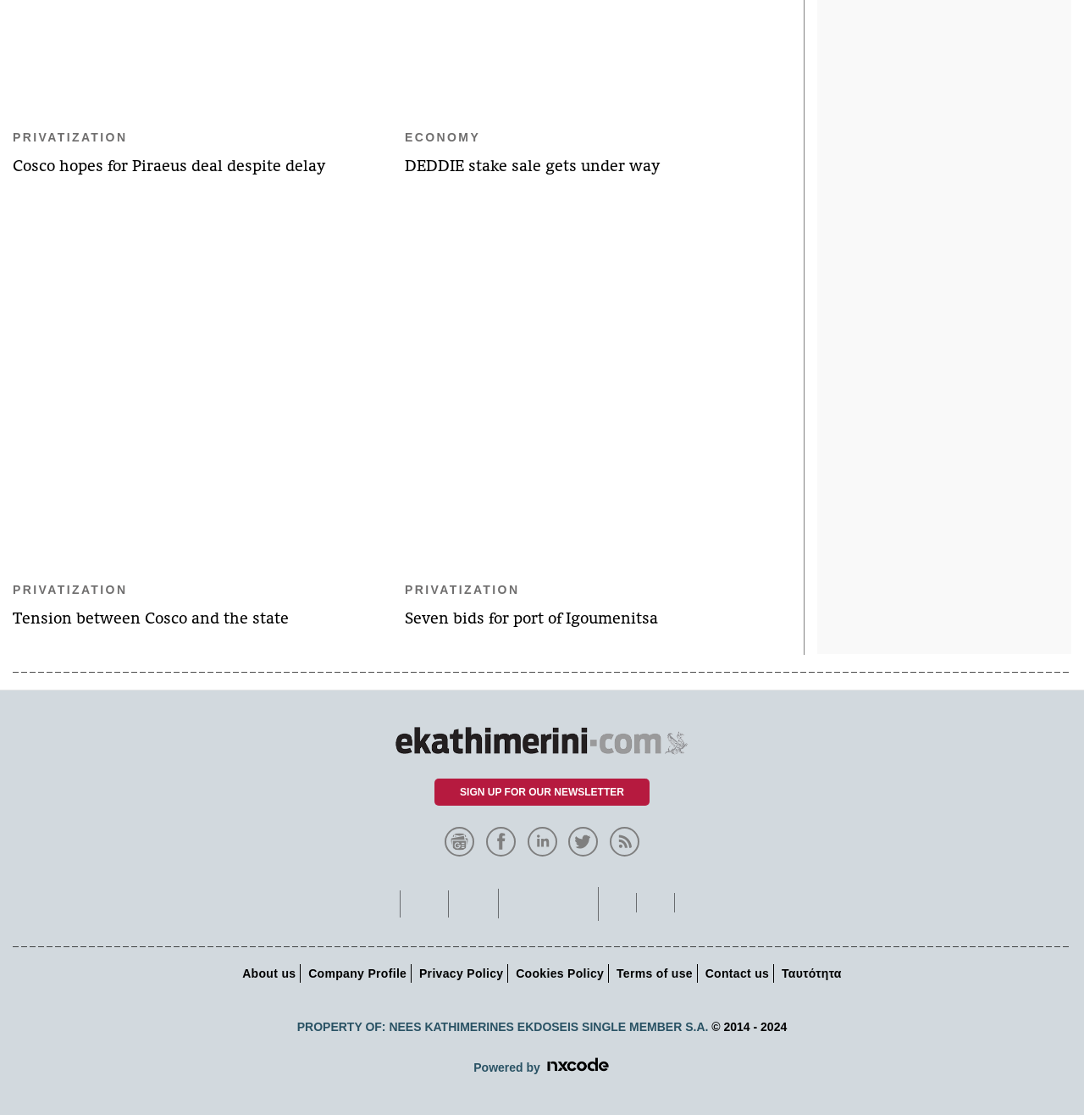Please mark the clickable region by giving the bounding box coordinates needed to complete this instruction: "Click on the link to read about Cosco hopes for Piraeus deal despite delay".

[0.012, 0.14, 0.3, 0.156]